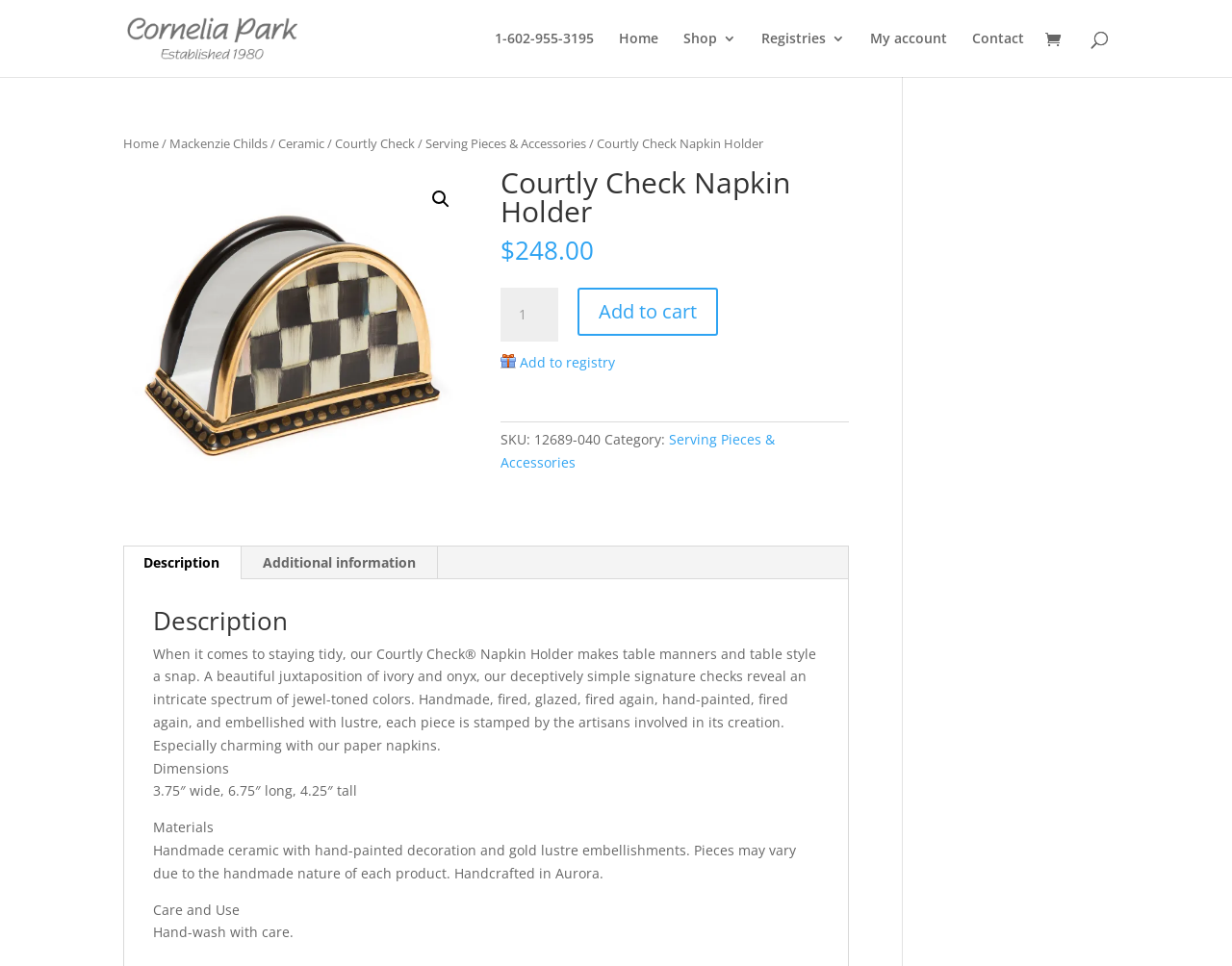Could you locate the bounding box coordinates for the section that should be clicked to accomplish this task: "Go to home page".

[0.502, 0.033, 0.534, 0.08]